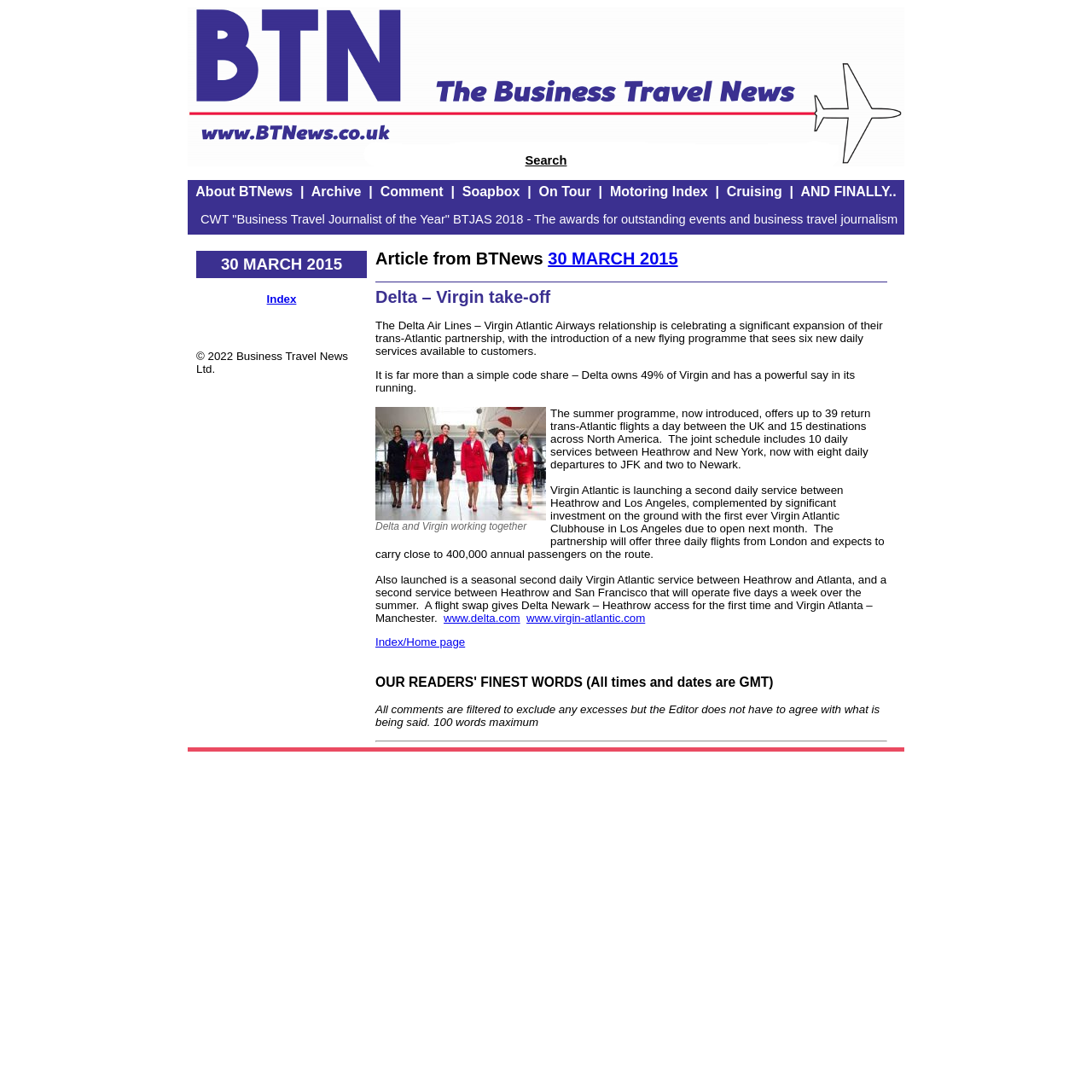Highlight the bounding box coordinates of the region I should click on to meet the following instruction: "Visit the Index page".

[0.244, 0.268, 0.271, 0.28]